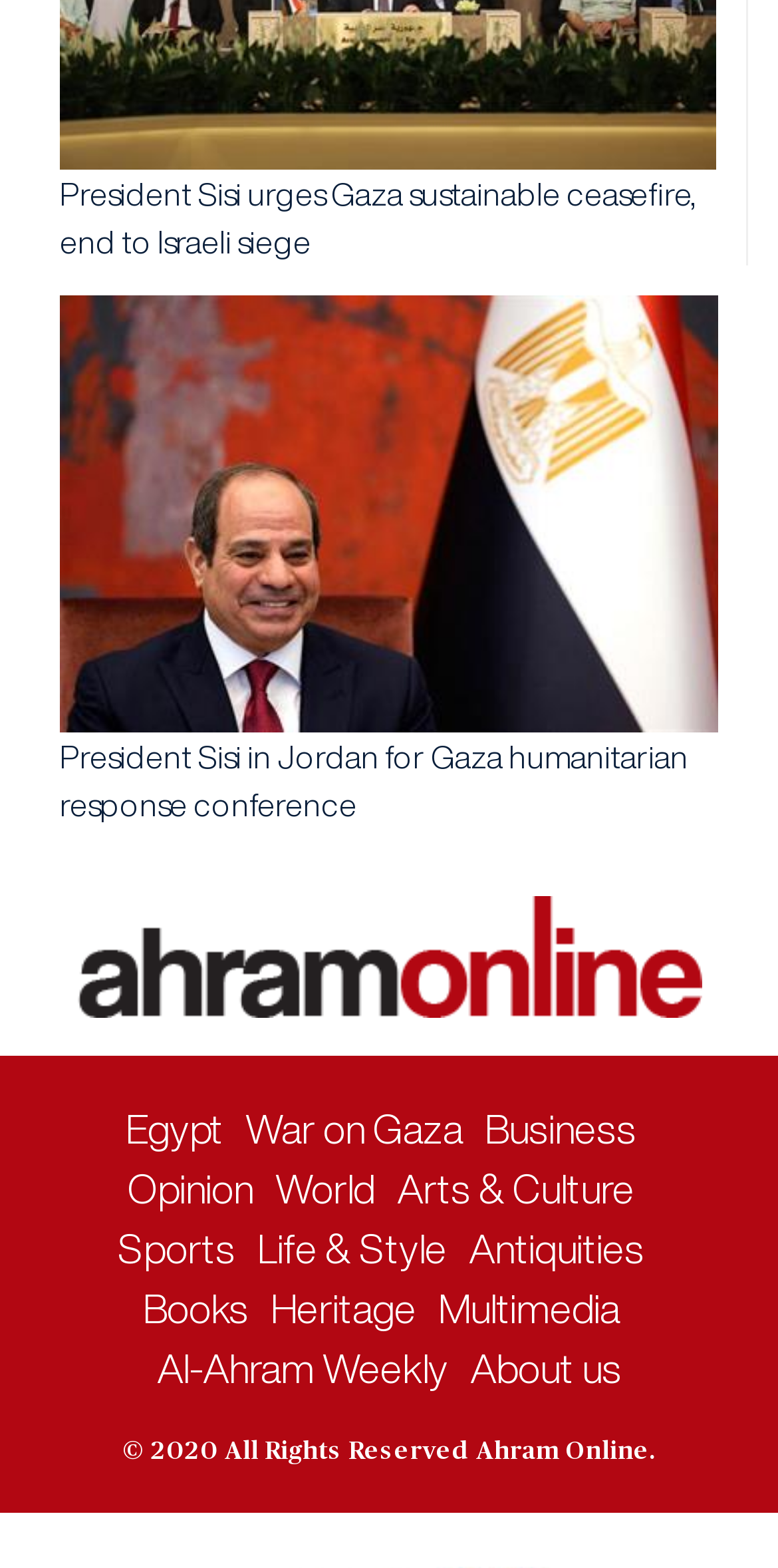Identify the bounding box coordinates of the element to click to follow this instruction: 'Search Office of the Commissioner of Insurance'. Ensure the coordinates are four float values between 0 and 1, provided as [left, top, right, bottom].

None